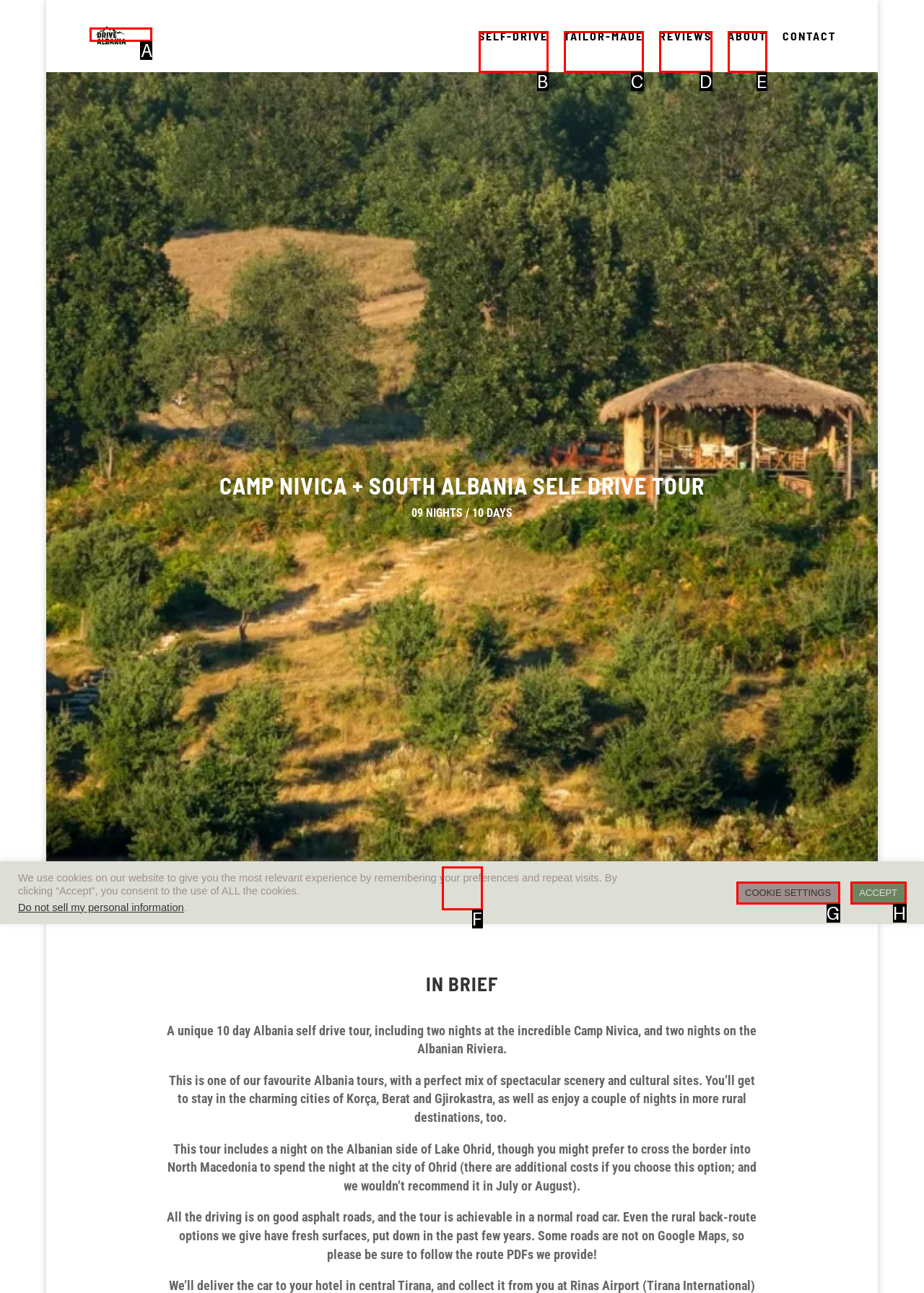Using the description: COOKIE SETTINGS
Identify the letter of the corresponding UI element from the choices available.

G